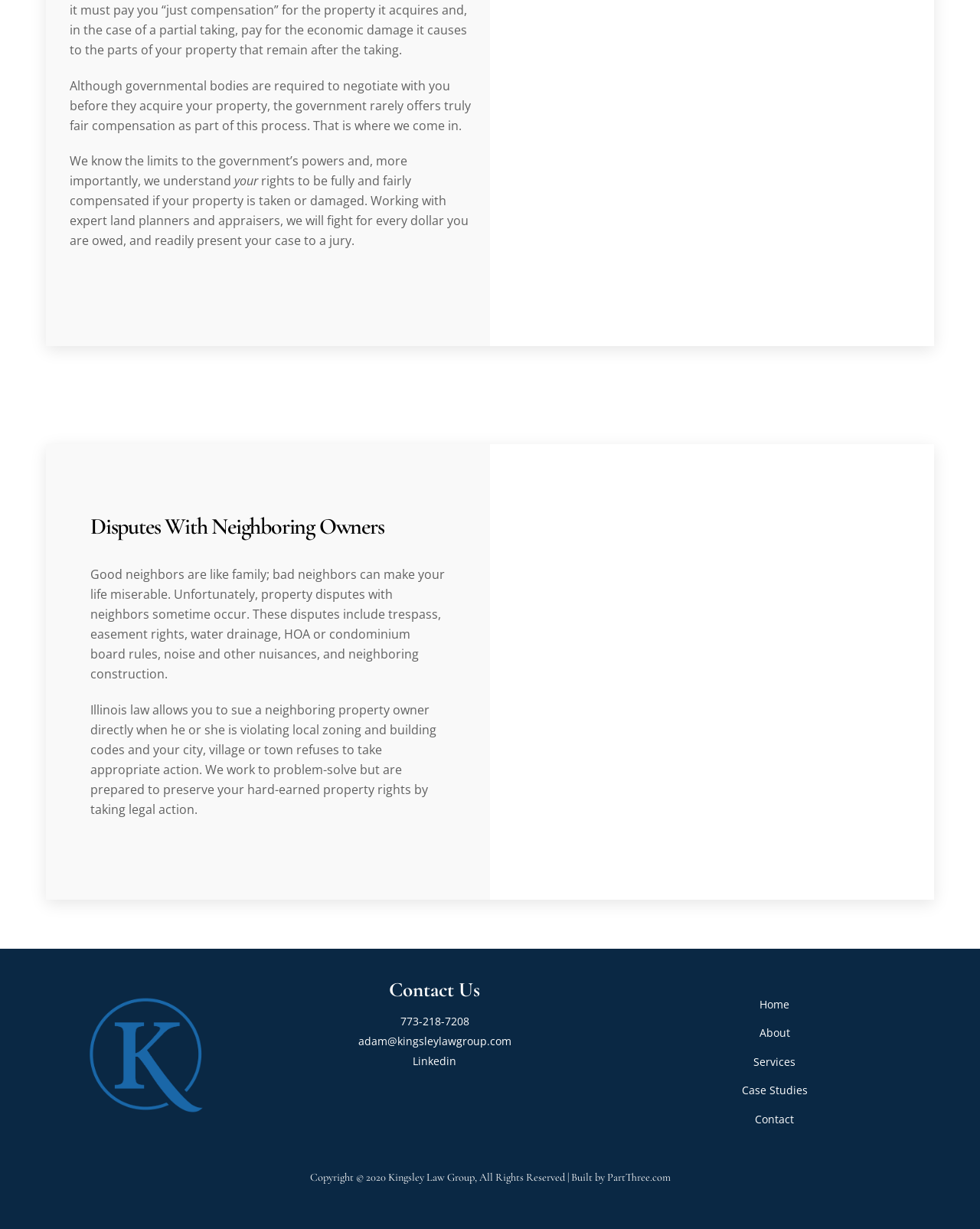Using the given description, provide the bounding box coordinates formatted as (top-left x, top-left y, bottom-right x, bottom-right y), with all values being floating point numbers between 0 and 1. Description: Case Studies

[0.757, 0.881, 0.824, 0.893]